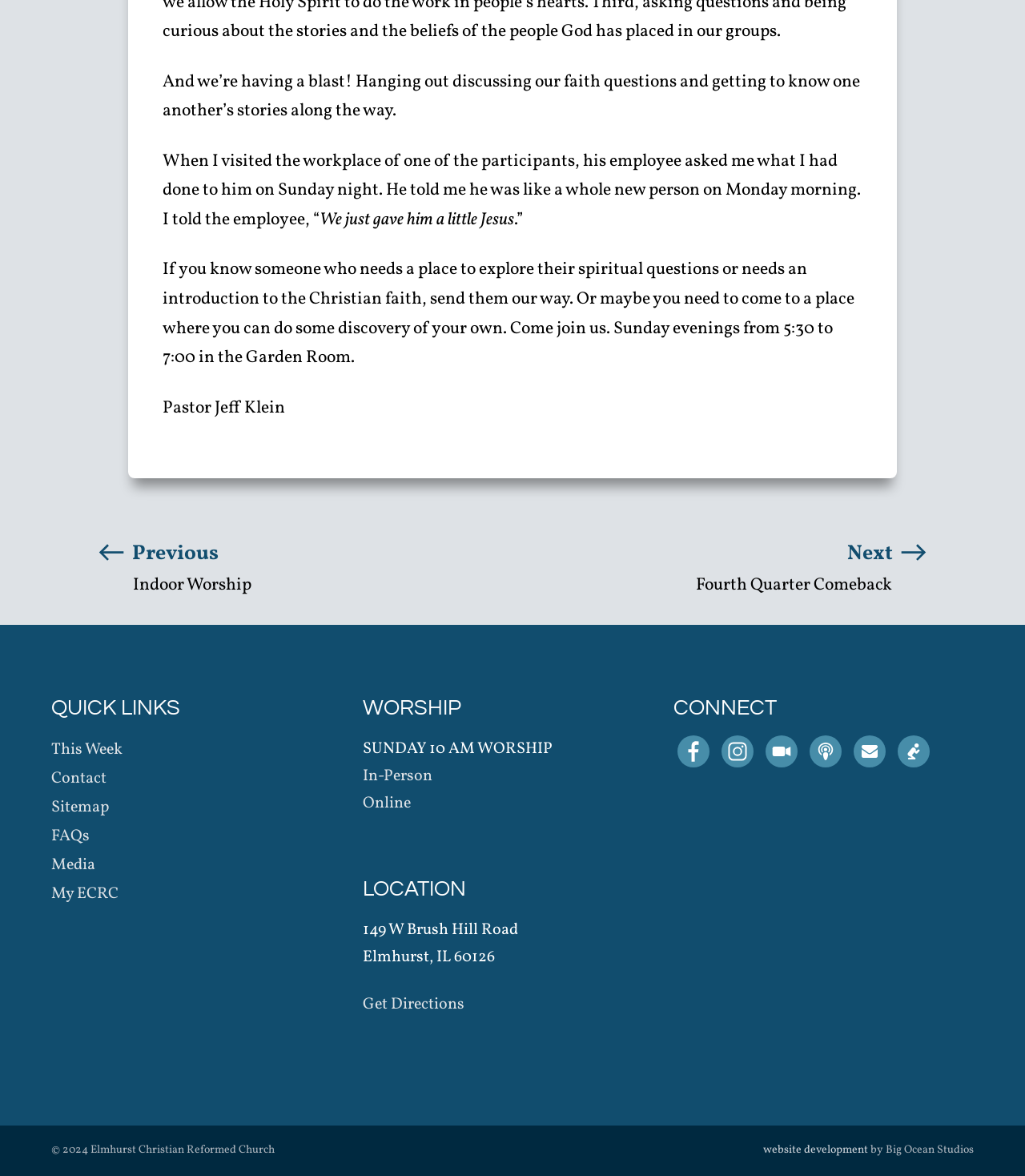Can you find the bounding box coordinates of the area I should click to execute the following instruction: "Click Previous"?

[0.094, 0.456, 0.245, 0.486]